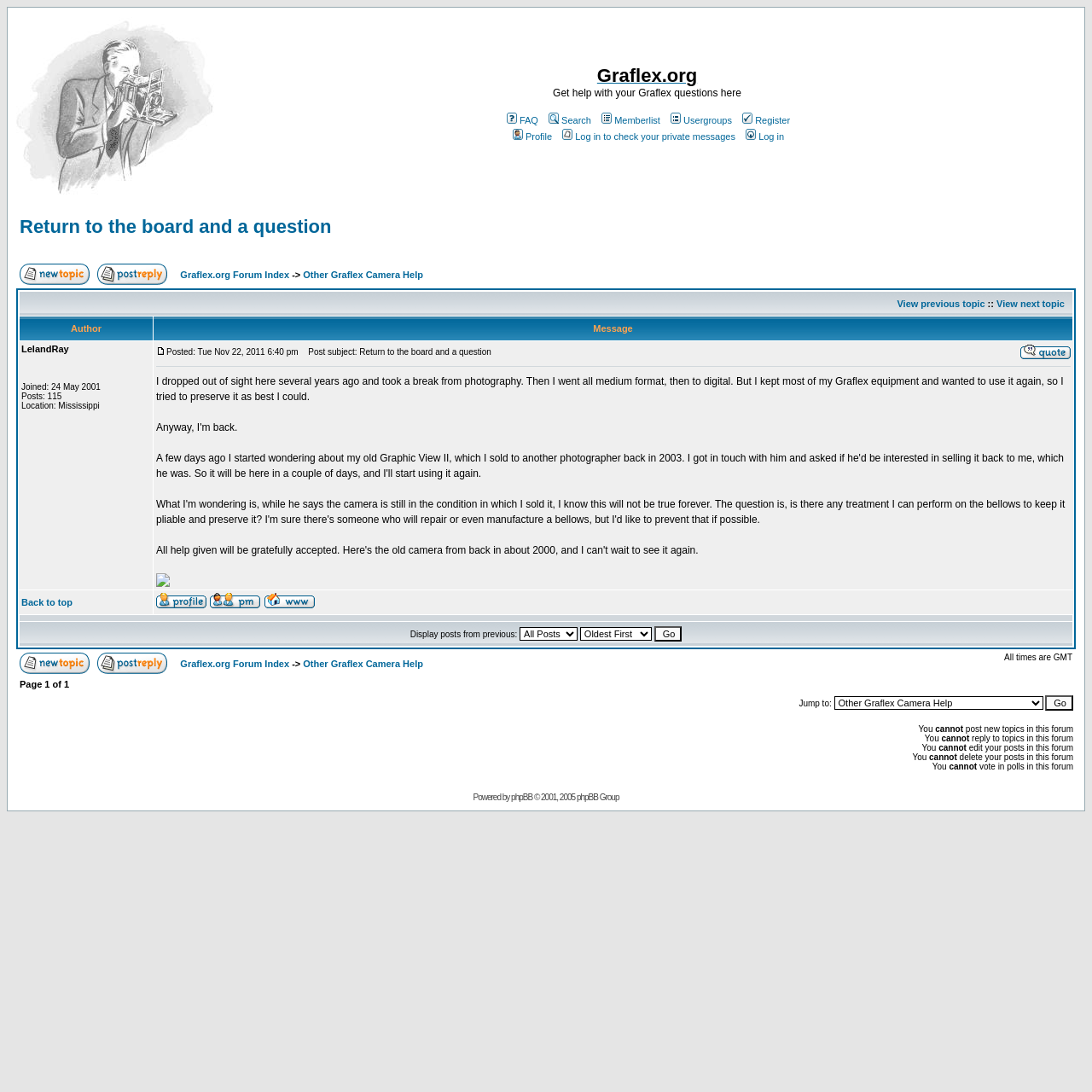Describe all visible elements and their arrangement on the webpage.

The webpage is a forum discussion page on Graflex.org, a website dedicated to Graflex cameras. At the top of the page, there is a navigation bar with links to various sections of the website, including the forum index, FAQ, search, member list, user groups, register, and profile. Below the navigation bar, there is a section with links to return to the board and a question, post a new topic, and reply to a topic.

The main content of the page is a discussion thread with a single post. The post is from a user named LelandRay, who has 115 posts and is located in Mississippi. The post is dated November 22, 2011, and is titled "Return to the board and a question." The post discusses the user's return to using their Graflex camera after a break and asks for advice on how to preserve the camera's bellows.

The post is divided into two sections: the first section contains the post's metadata, including the date and time of posting, and the second section contains the post's content. The content section includes a block of text and an image of the user's old camera.

At the bottom of the page, there are links to view previous and next topics in the discussion thread.